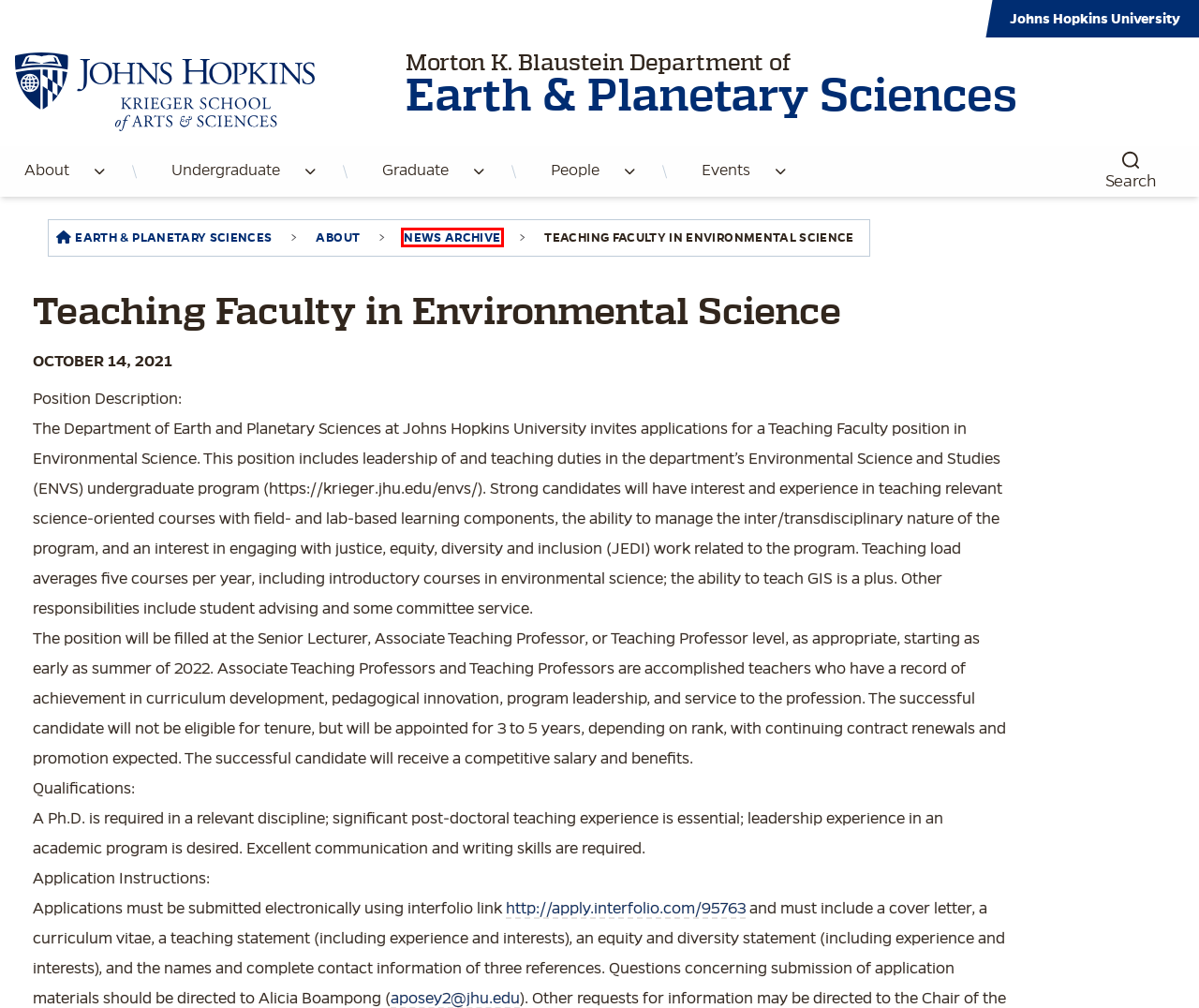You have been given a screenshot of a webpage, where a red bounding box surrounds a UI element. Identify the best matching webpage description for the page that loads after the element in the bounding box is clicked. Options include:
A. Earth & Planetary Sciences | Johns Hopkins University
B. Krieger School of Arts & Sciences | Johns Hopkins University
C. Apply - Interfolio
D. News Archive | Earth & Planetary Sciences | Johns Hopkins University
E. Events | Earth & Planetary Sciences | Johns Hopkins University
F. Undergraduate | Earth & Planetary Sciences | Johns Hopkins University
G. About | Earth & Planetary Sciences | Johns Hopkins University
H. People | Earth & Planetary Sciences | Johns Hopkins University

D